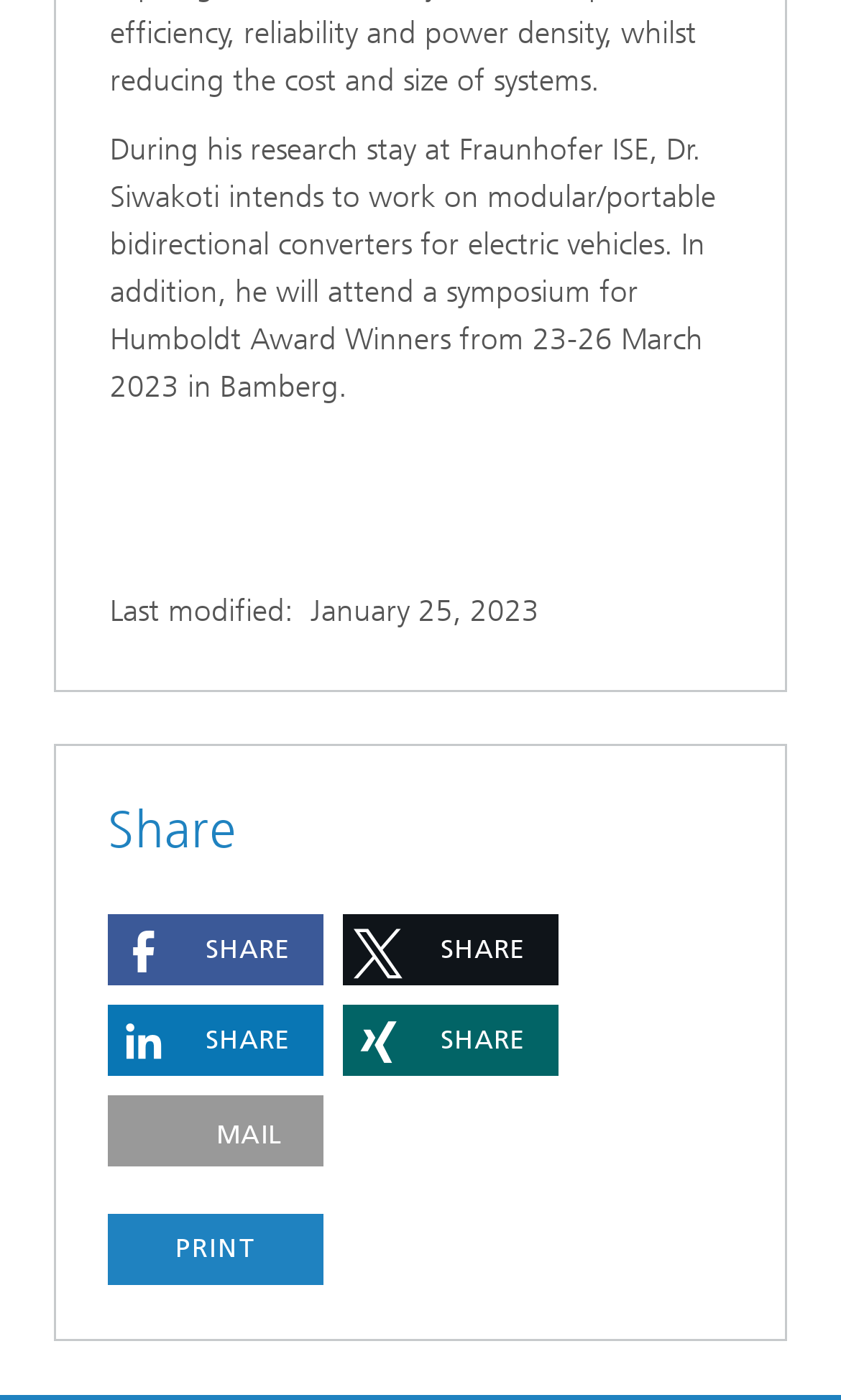Please provide a one-word or short phrase answer to the question:
What is Dr. Siwakoti's research focus?

Modular/portable bidirectional converters